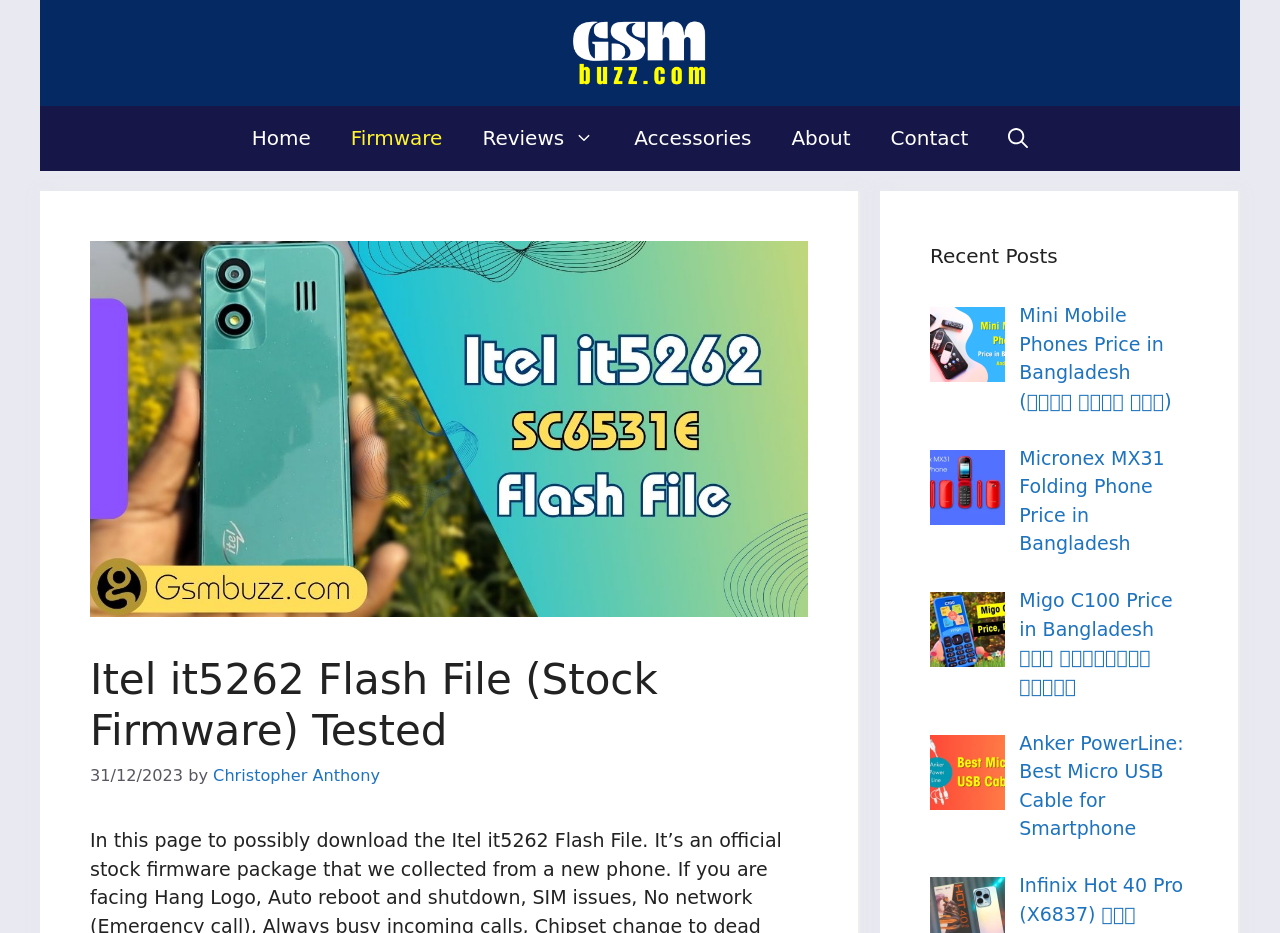Please identify the bounding box coordinates of the element that needs to be clicked to perform the following instruction: "Read the 'Itel it5262 Flash File (Stock Firmware) Tested' article".

[0.07, 0.702, 0.631, 0.81]